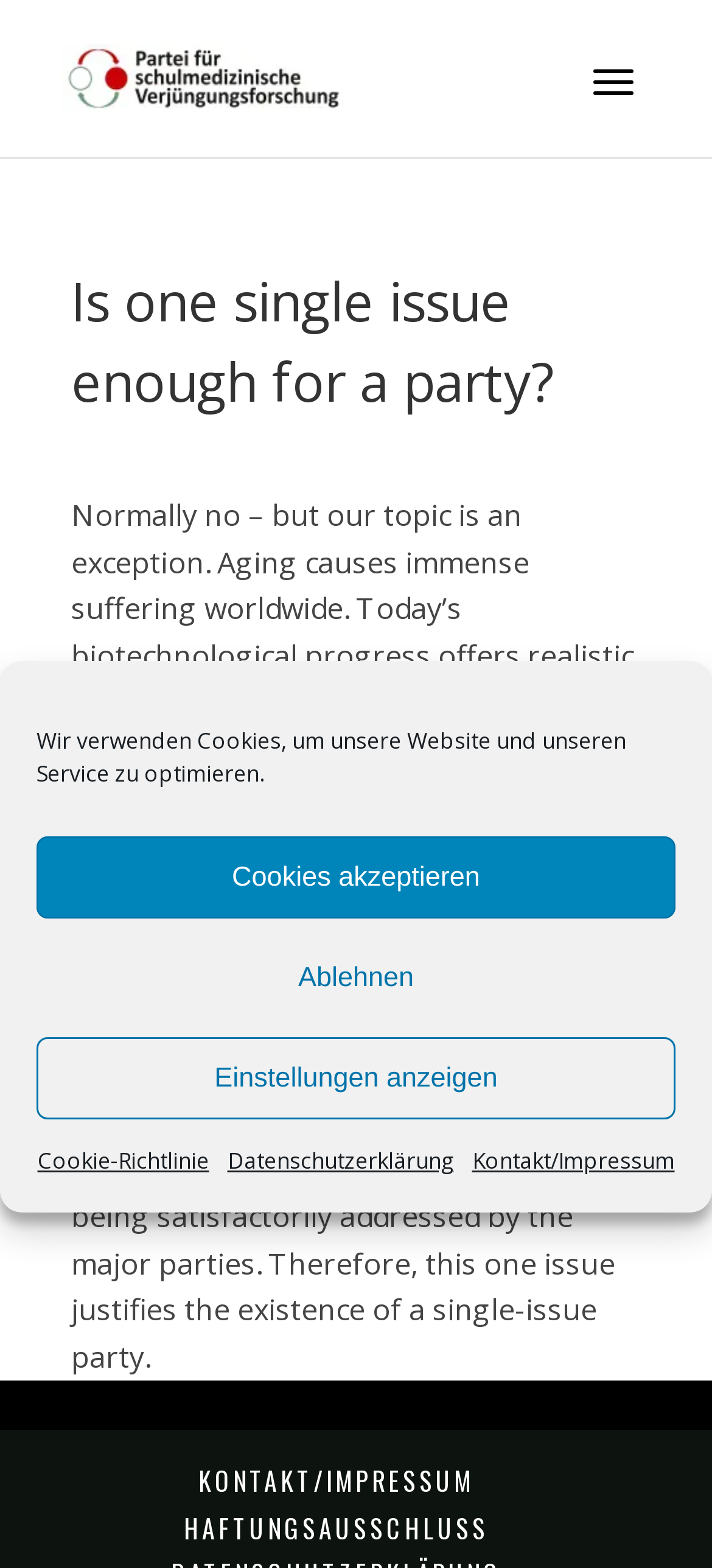Pinpoint the bounding box coordinates of the clickable element to carry out the following instruction: "search for something."

[0.5, 0.0, 0.9, 0.001]